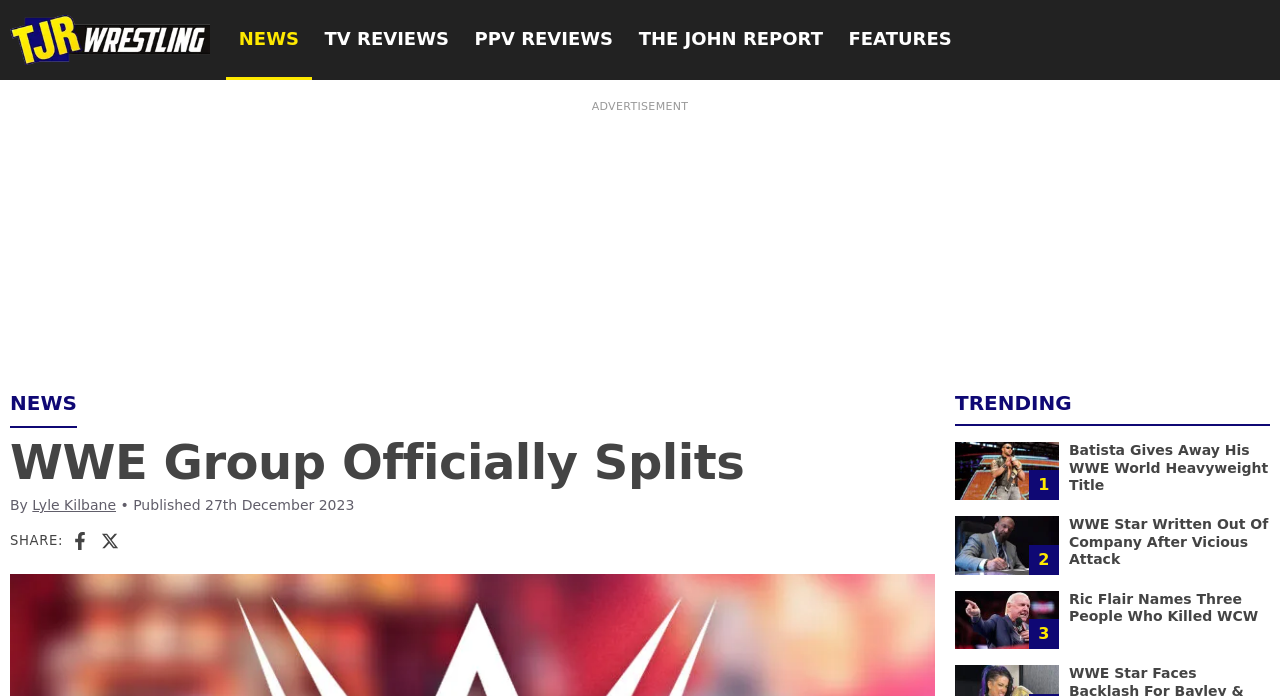Answer the question in one word or a short phrase:
Who is the author of the article?

Lyle Kilbane